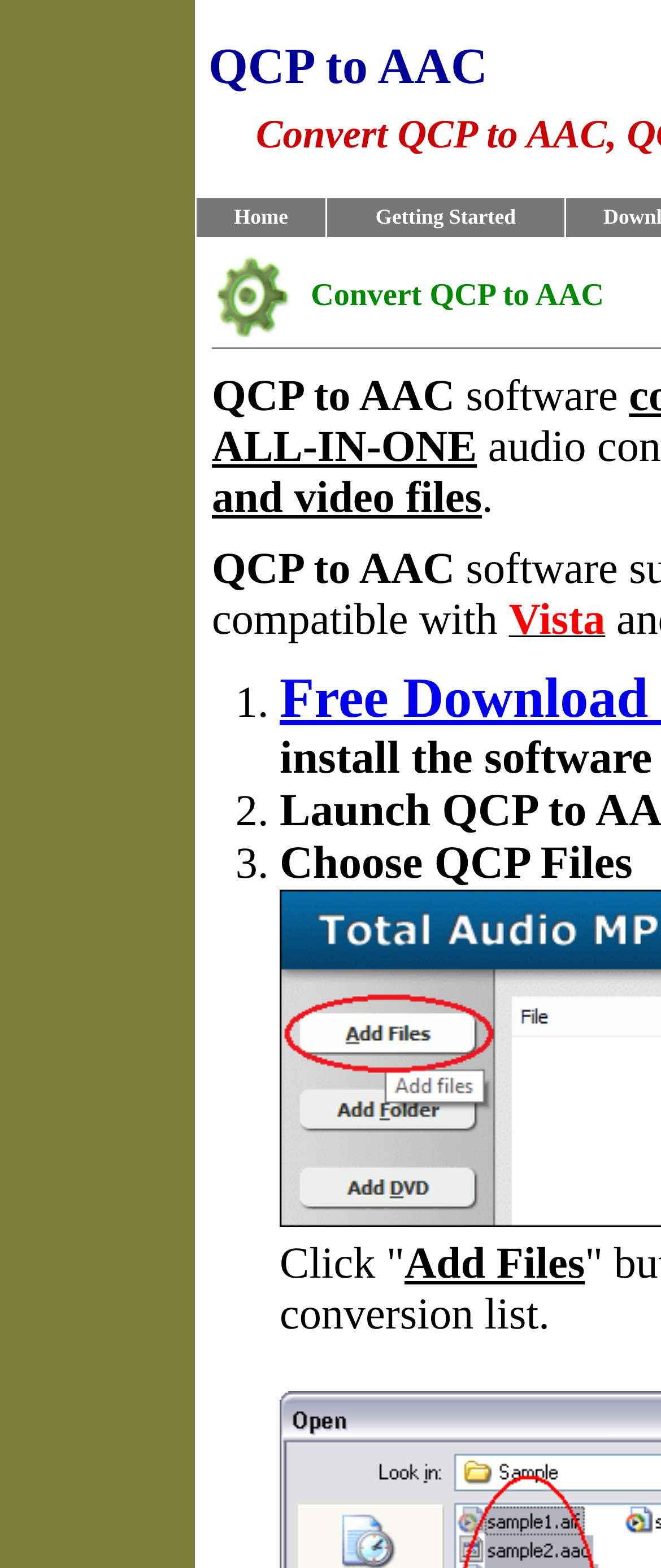For the element described, predict the bounding box coordinates as (top-left x, top-left y, bottom-right x, bottom-right y). All values should be between 0 and 1. Element description: Getting Started

[0.568, 0.131, 0.78, 0.146]